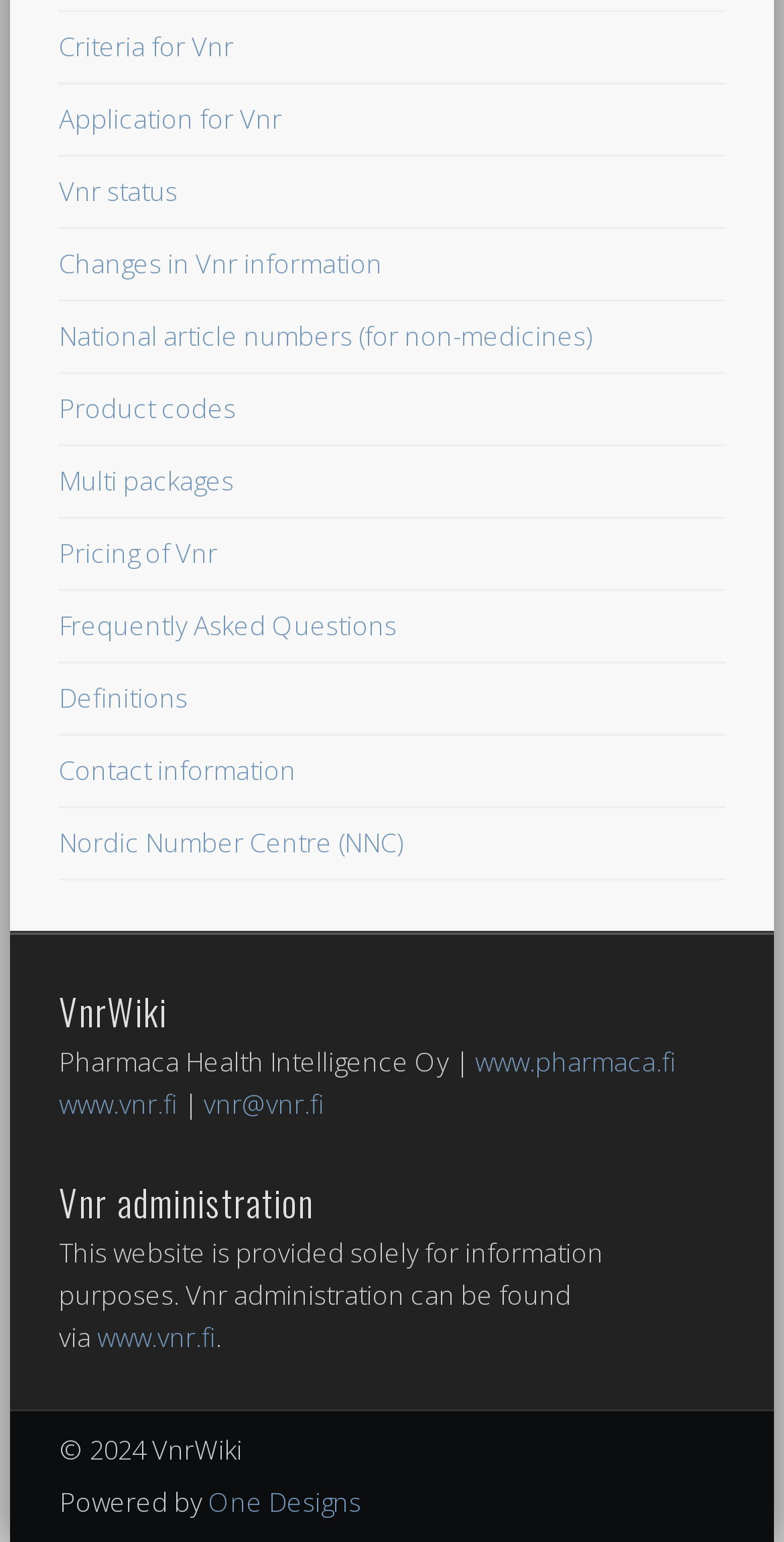Carefully examine the image and provide an in-depth answer to the question: What is the copyright year of the website?

The copyright year can be found in the static text '© 2024 VnrWiki' which is located at the bottom of the webpage.